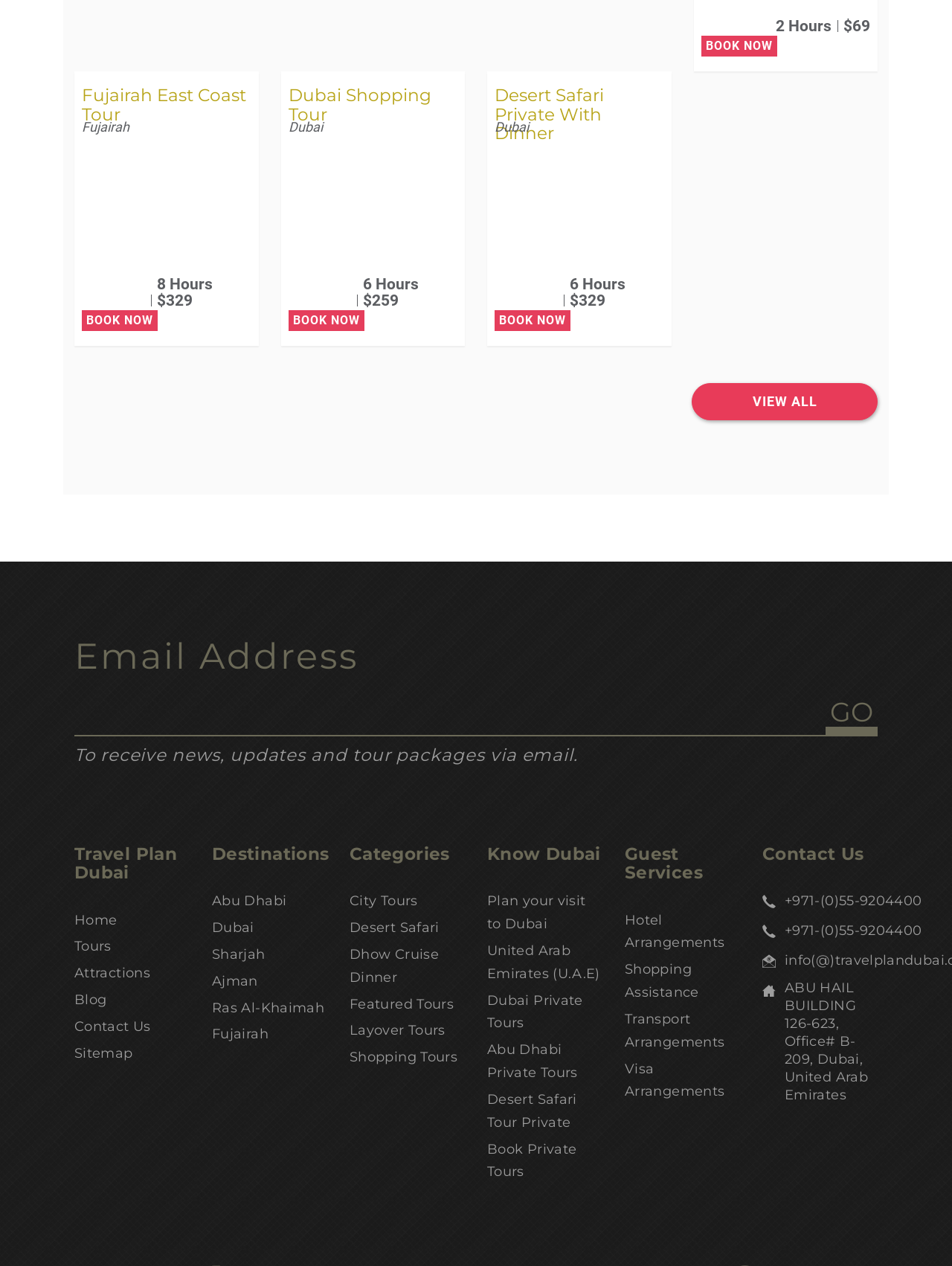Determine the bounding box coordinates of the clickable element to complete this instruction: "View article by ADDISON HADRI". Provide the coordinates in the format of four float numbers between 0 and 1, [left, top, right, bottom].

None